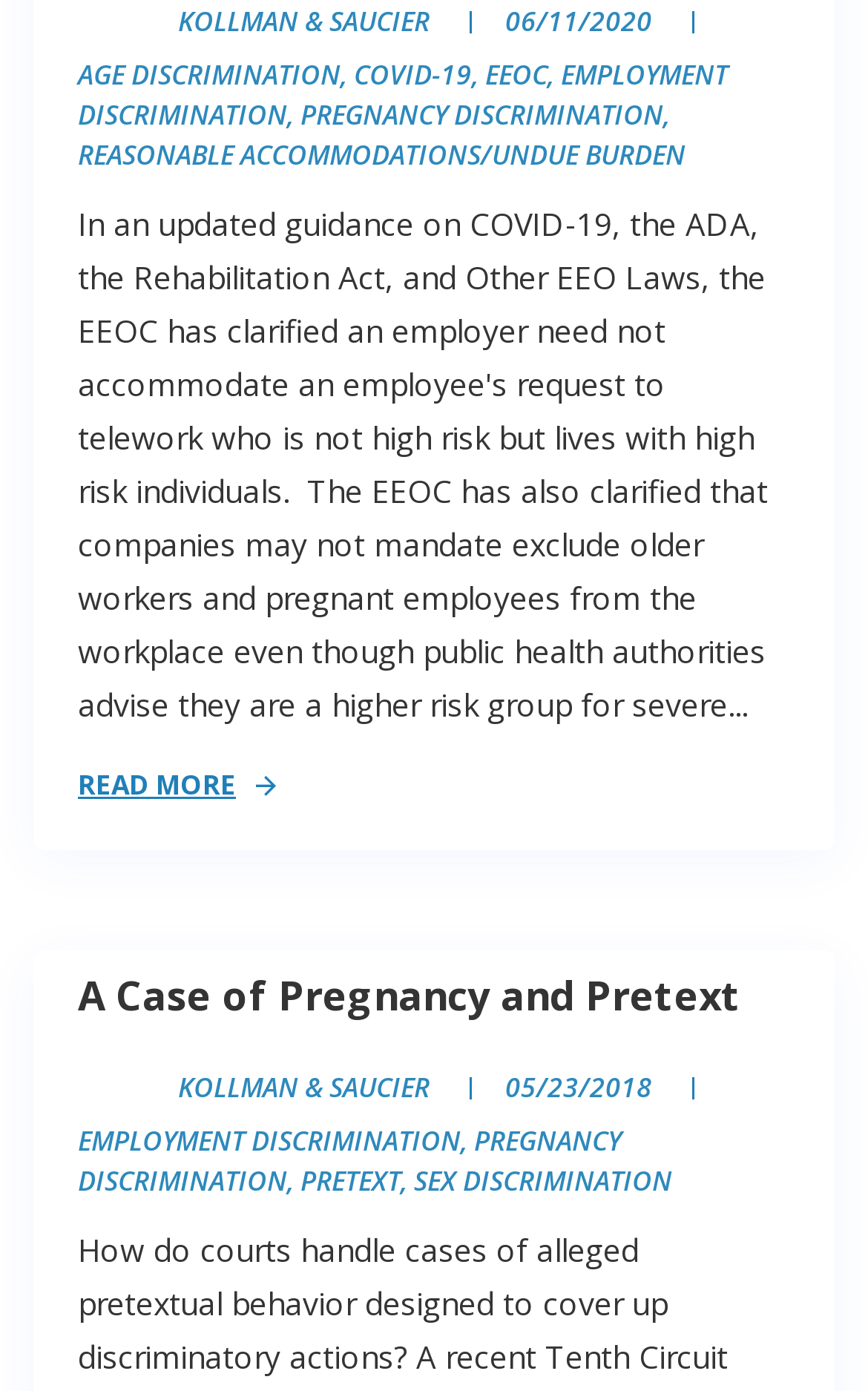What type of discrimination is mentioned in the first article?
Can you offer a detailed and complete answer to this question?

The type of discrimination mentioned in the first article can be found in the link text, which is 'AGE DISCRIMINATION', along with other types of discrimination such as 'COVID-19' and 'EEOC'.